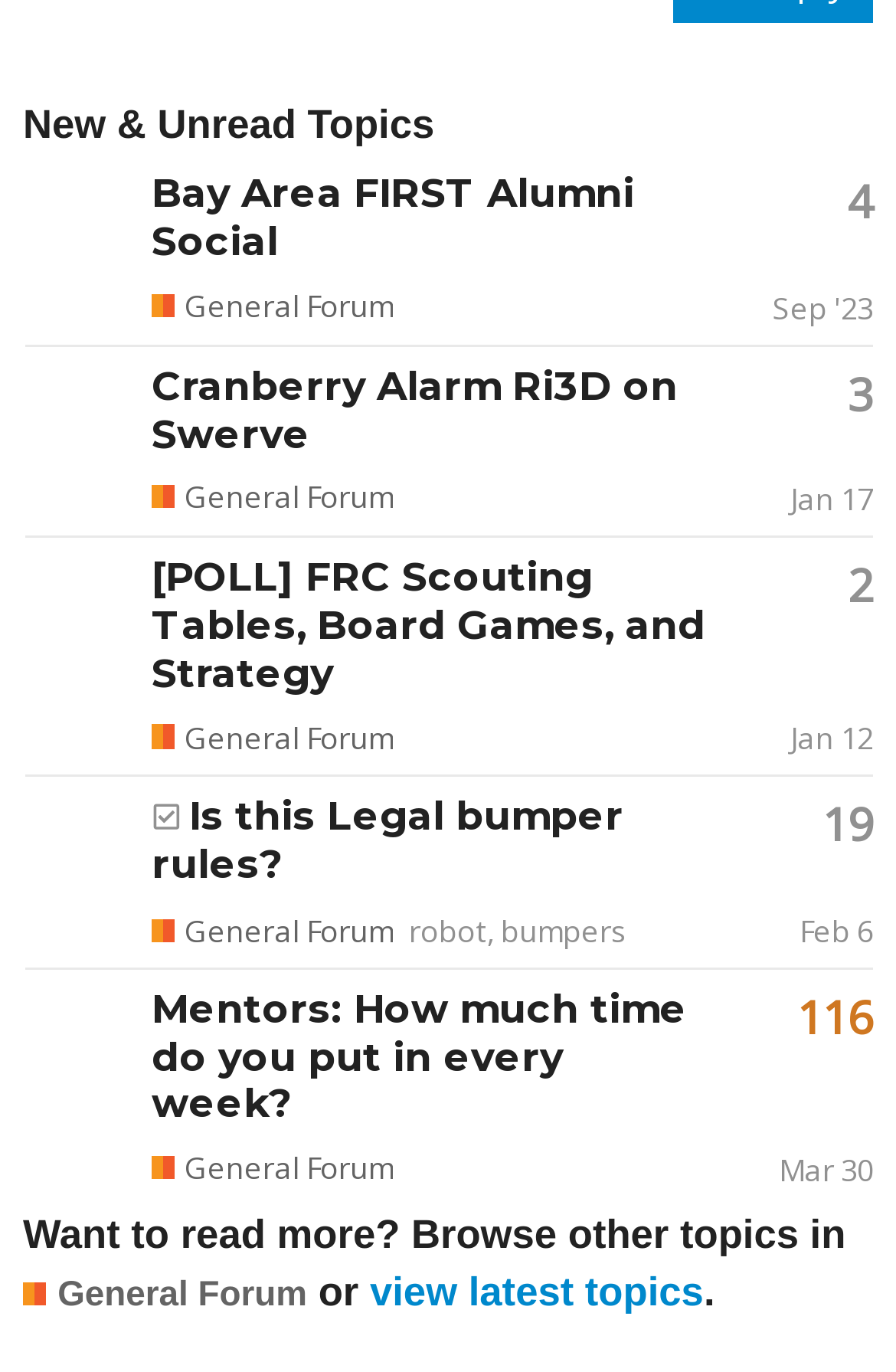Please identify the bounding box coordinates of the clickable region that I should interact with to perform the following instruction: "Browse General Forum". The coordinates should be expressed as four float numbers between 0 and 1, i.e., [left, top, right, bottom].

[0.169, 0.211, 0.439, 0.237]